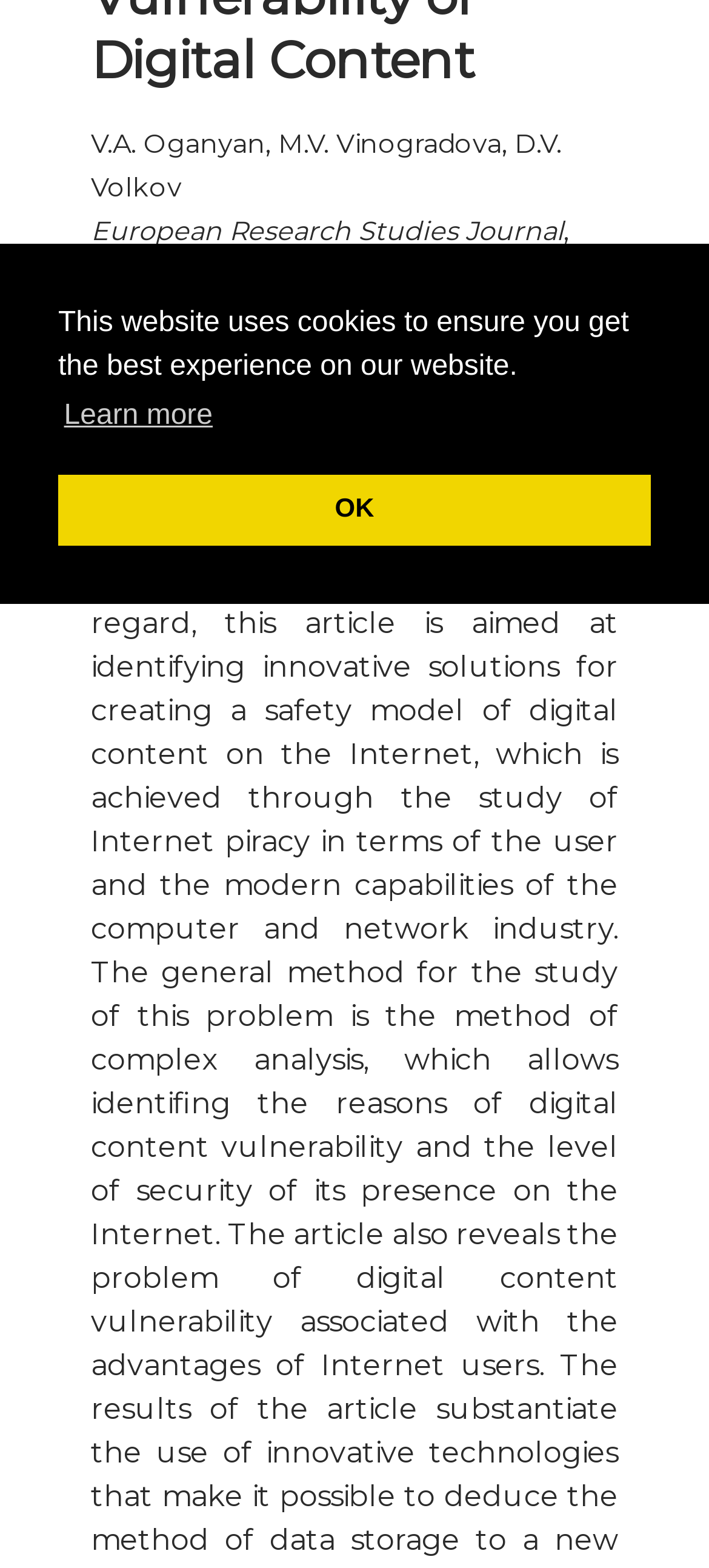Find the bounding box of the UI element described as follows: "Copyright and Open Access".

[0.0, 0.012, 1.0, 0.065]